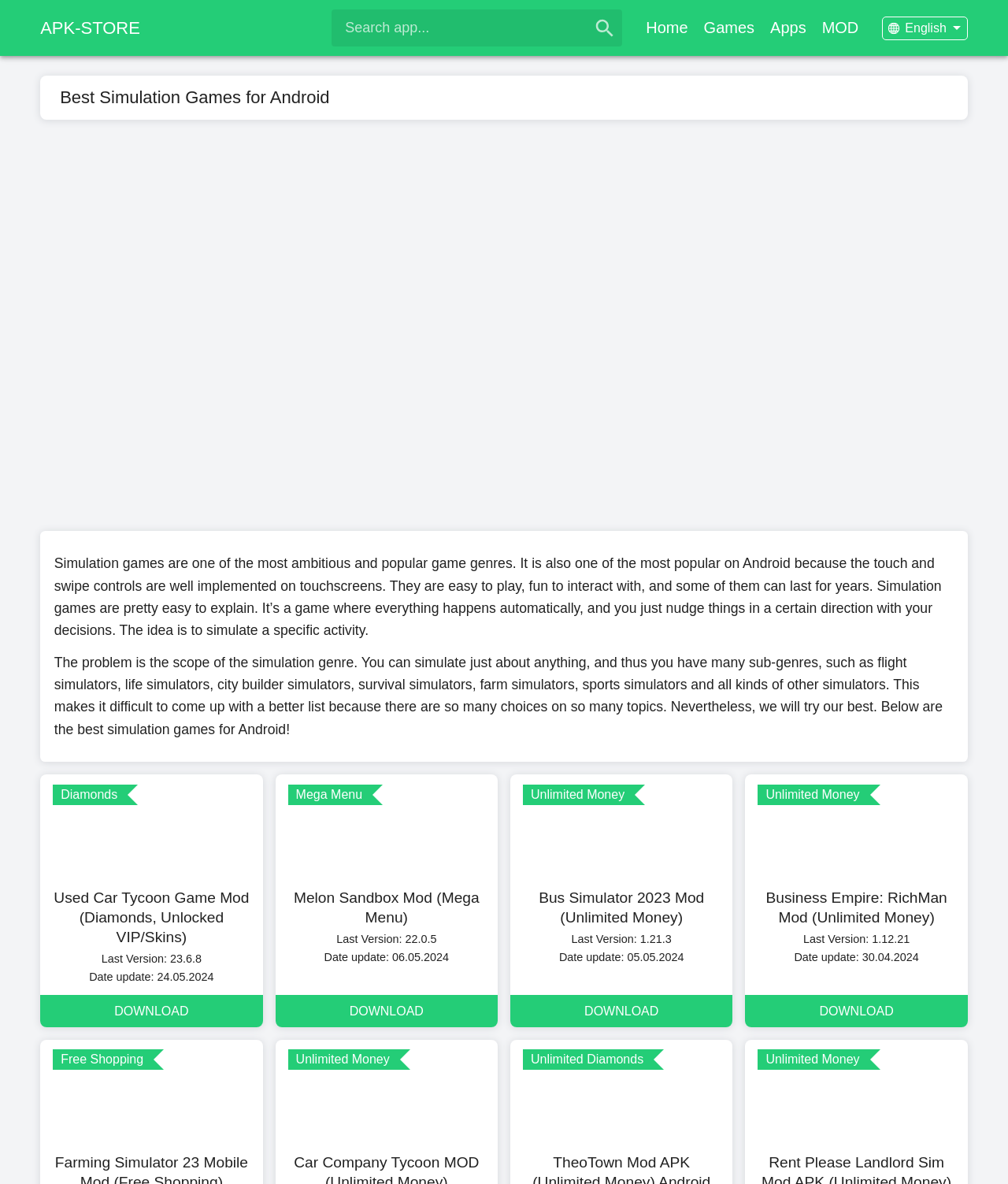Please find the bounding box for the UI component described as follows: "MOD".

[0.815, 0.012, 0.852, 0.035]